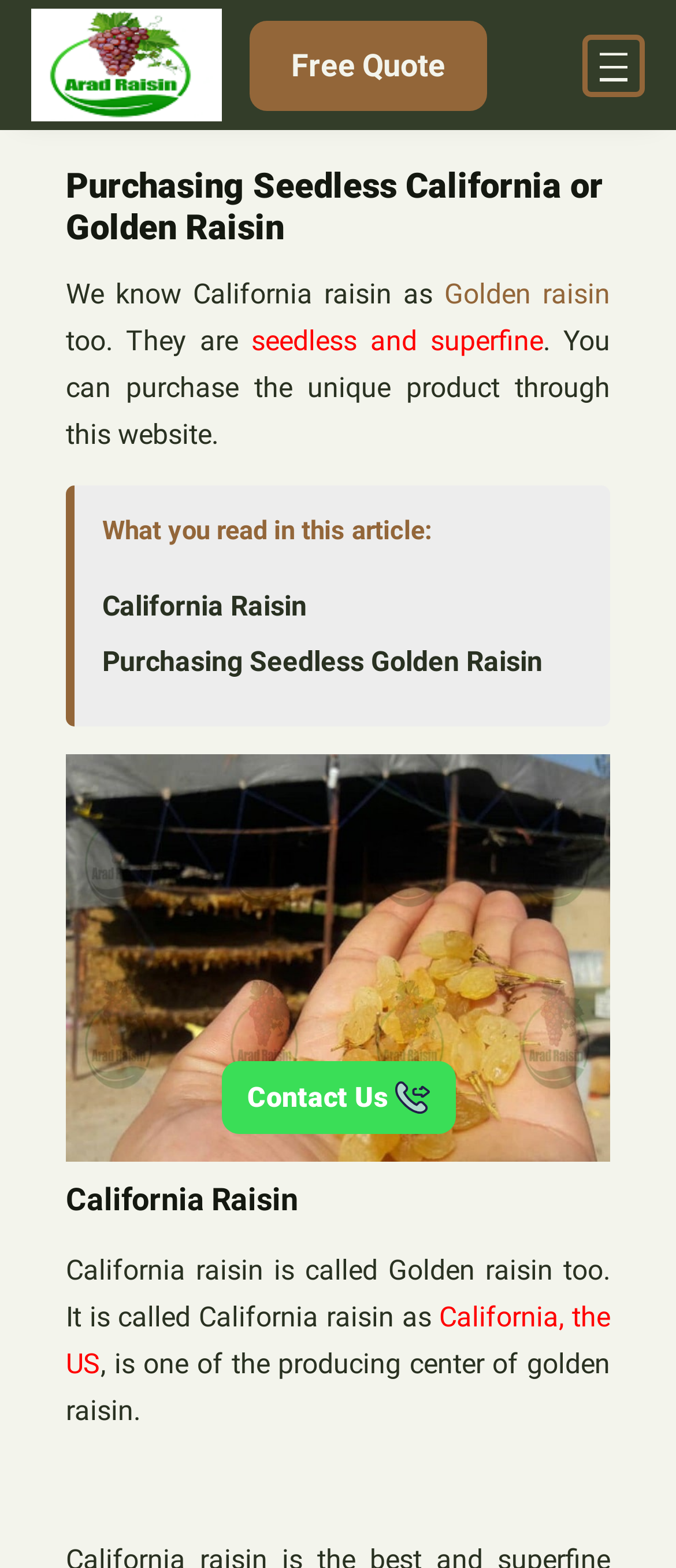Based on the element description Free Quote, identify the bounding box of the UI element in the given webpage screenshot. The coordinates should be in the format (top-left x, top-left y, bottom-right x, bottom-right y) and must be between 0 and 1.

[0.369, 0.013, 0.721, 0.07]